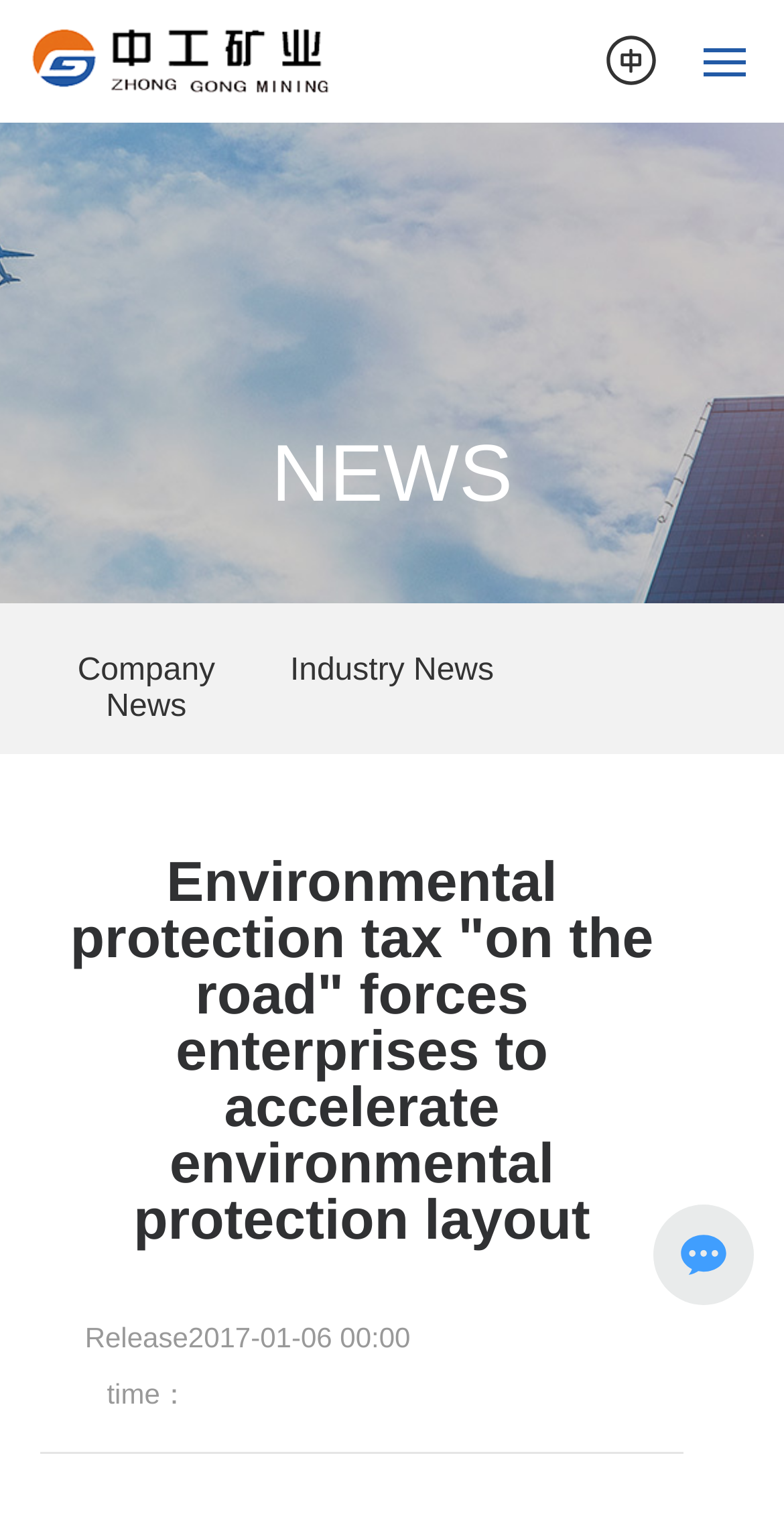Please provide the bounding box coordinates for the element that needs to be clicked to perform the following instruction: "Switch to Chinese version". The coordinates should be given as four float numbers between 0 and 1, i.e., [left, top, right, bottom].

[0.769, 0.027, 0.841, 0.048]